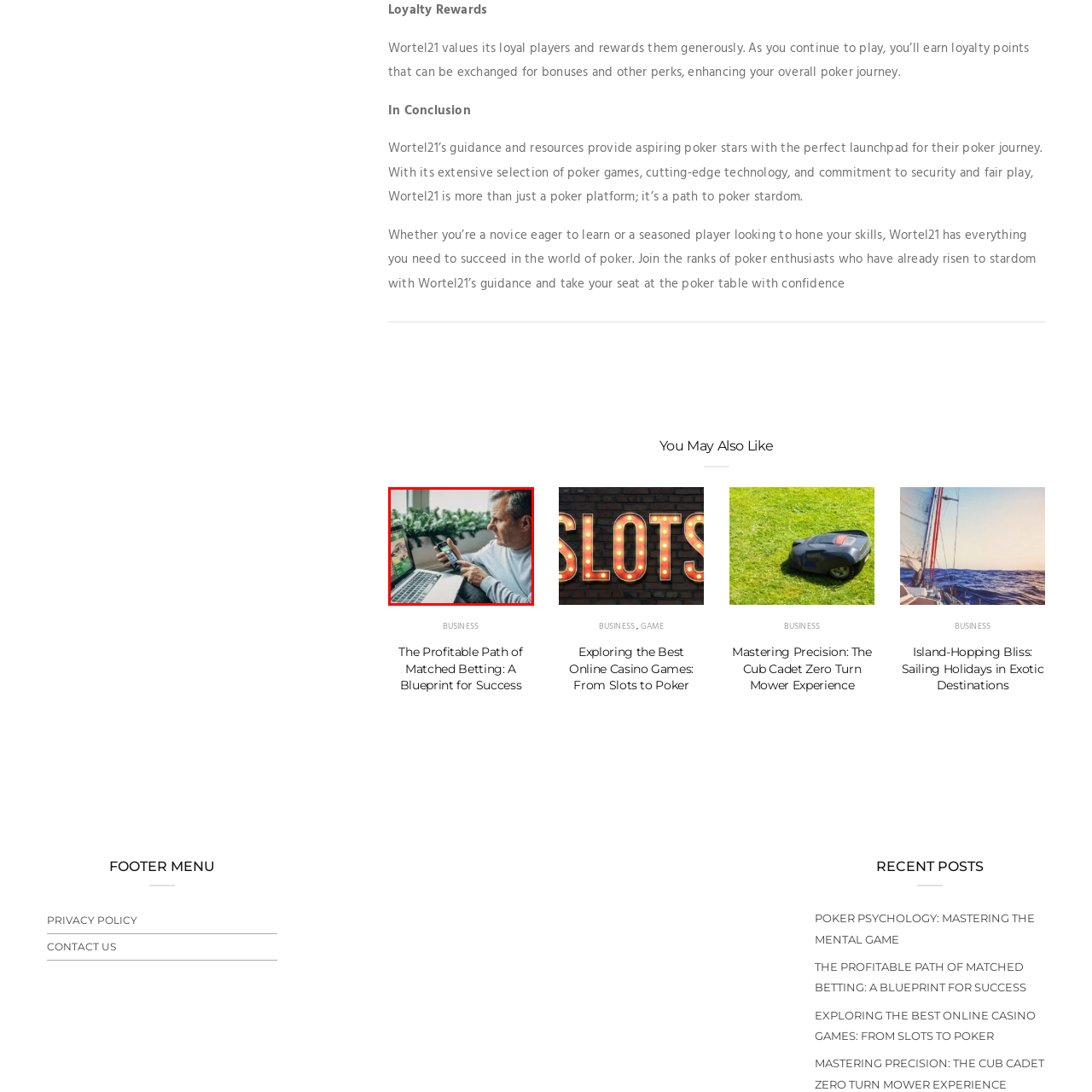Analyze the image encased in the red boundary, How many devices is the man using?
 Respond using a single word or phrase.

Two